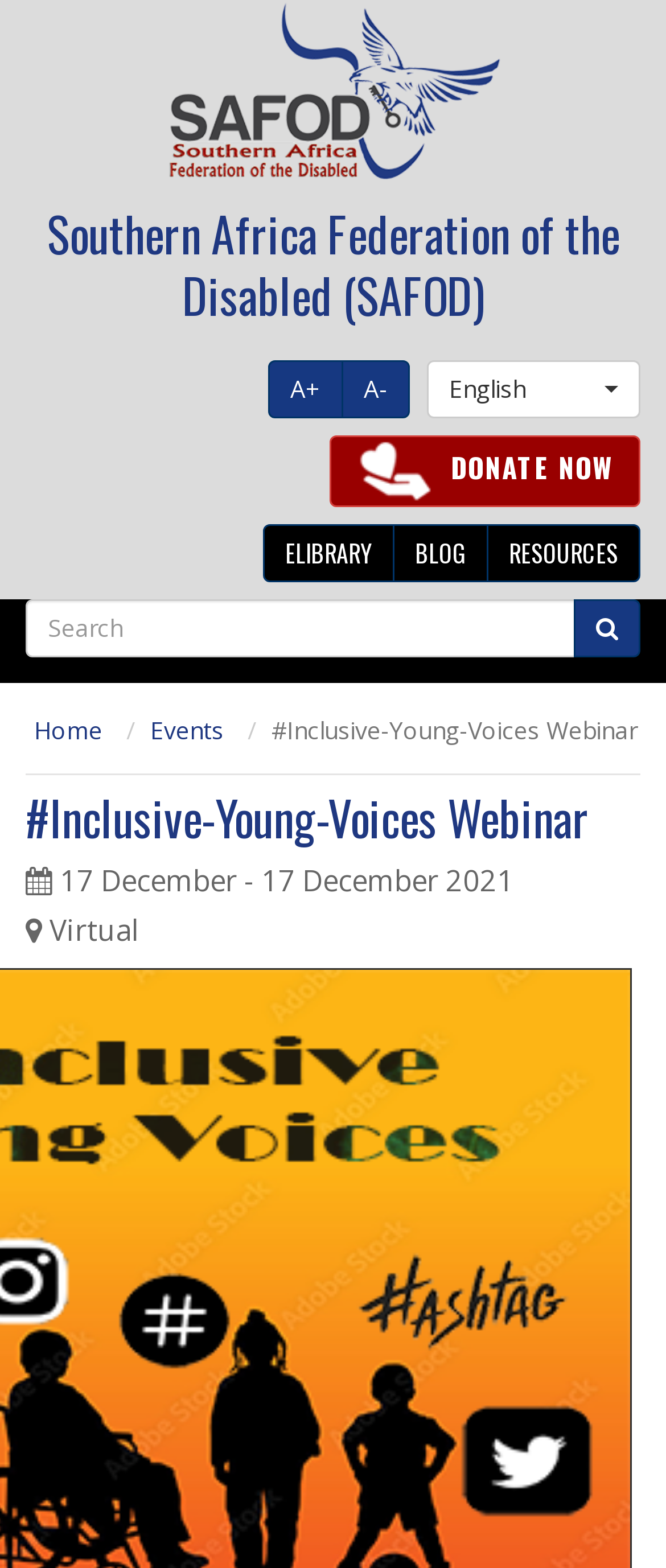Determine the bounding box coordinates of the section I need to click to execute the following instruction: "Switch to English". Provide the coordinates as four float numbers between 0 and 1, i.e., [left, top, right, bottom].

[0.641, 0.23, 0.962, 0.267]